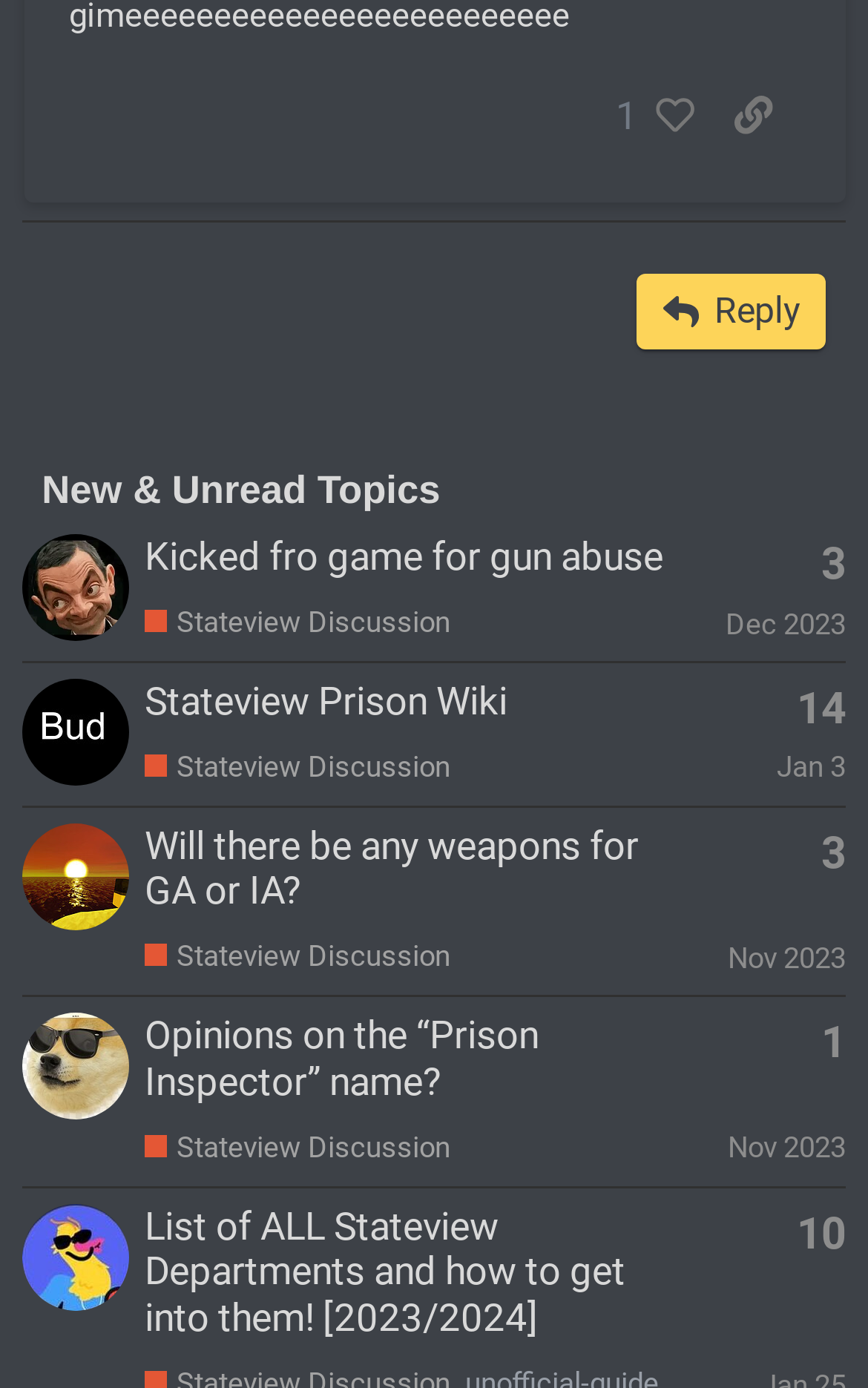What is the name of the discussion forum?
With the help of the image, please provide a detailed response to the question.

I found the link 'Stateview Discussion' which appears to be the name of the discussion forum.